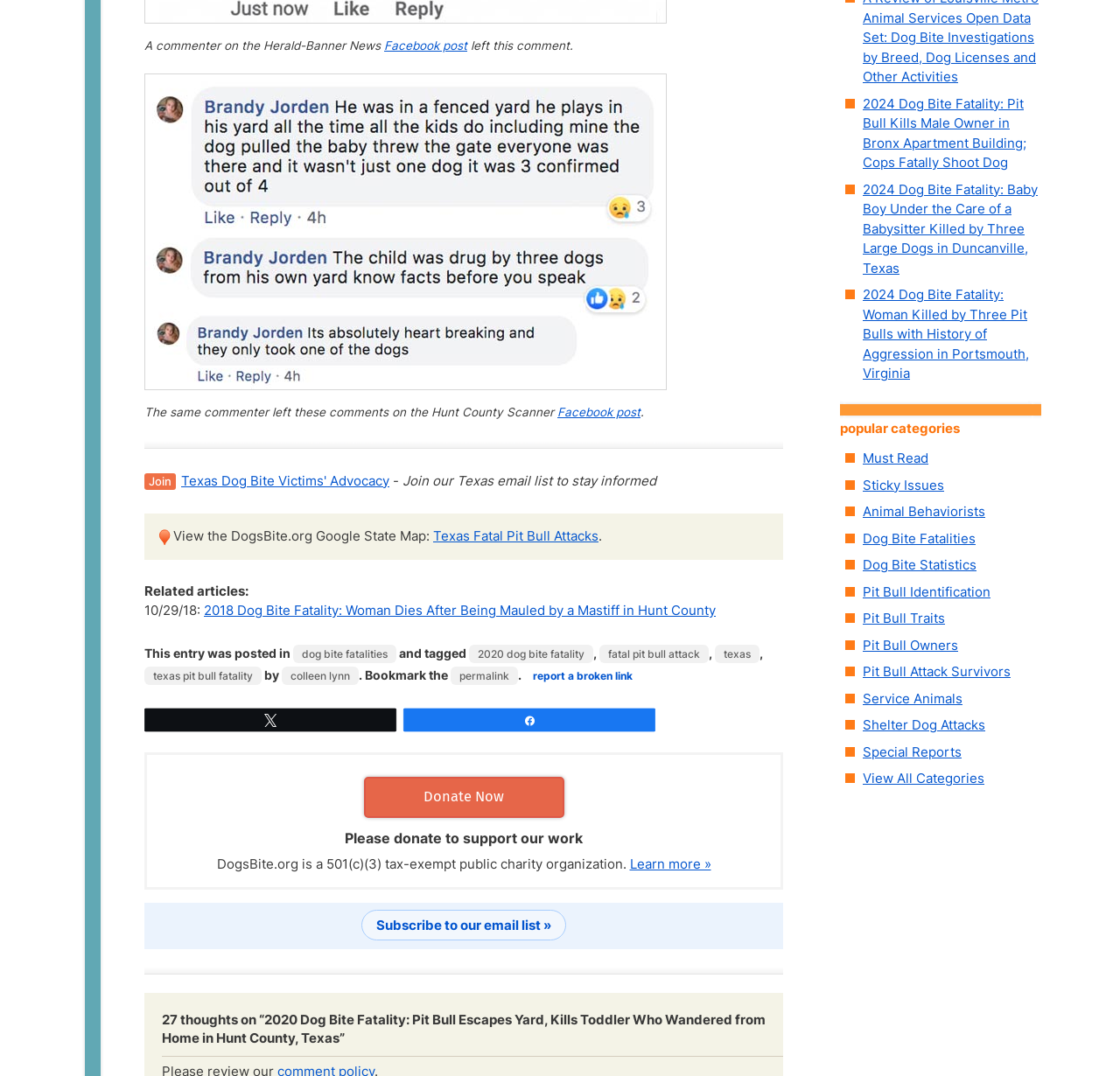Please locate the bounding box coordinates of the element that should be clicked to achieve the given instruction: "submit".

None